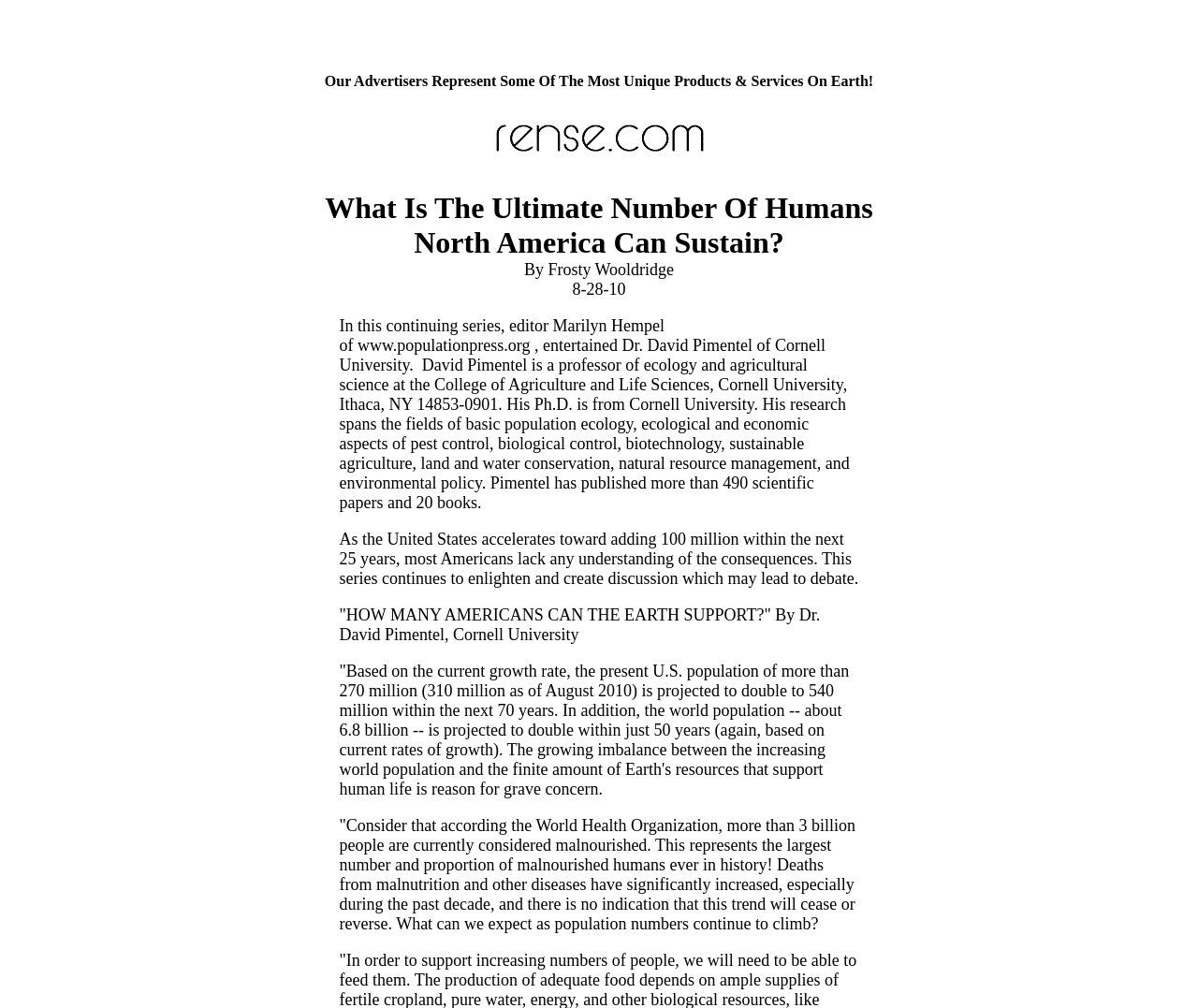What is the current world population? Based on the screenshot, please respond with a single word or phrase.

6.8 billion